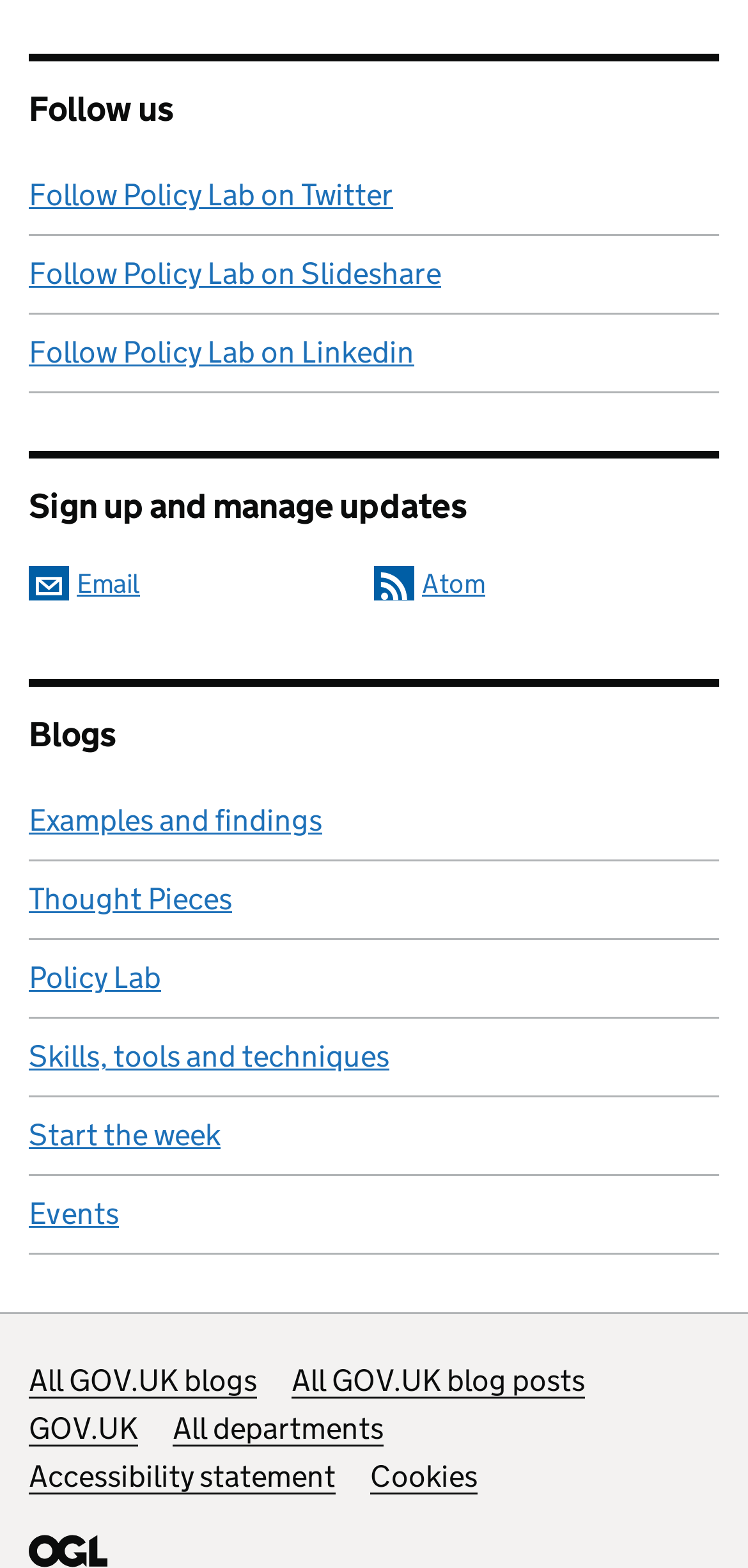Determine the bounding box coordinates of the area to click in order to meet this instruction: "Visit the GOV.UK website".

[0.038, 0.899, 0.185, 0.923]